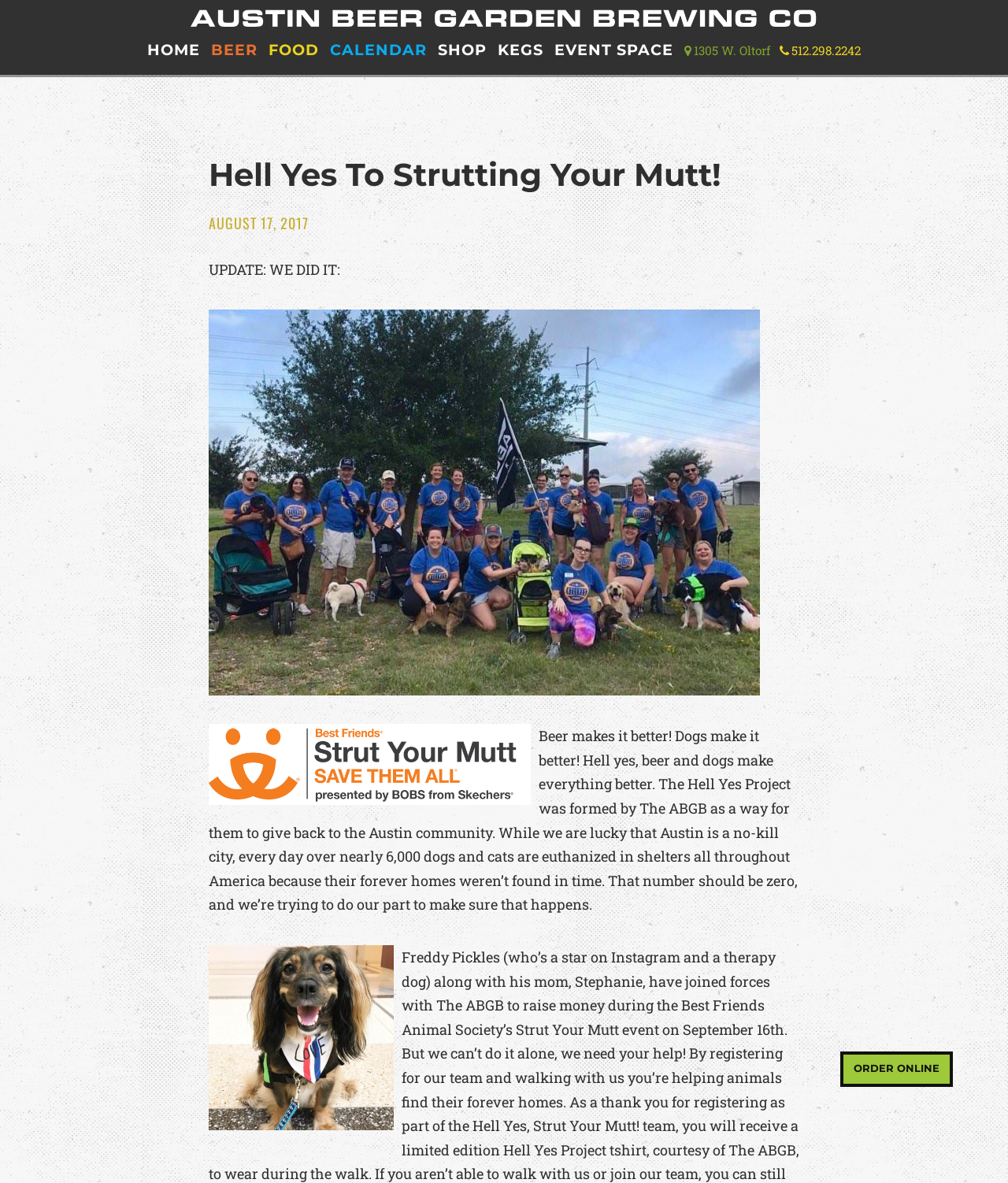Identify and provide the text of the main header on the webpage.

Hell Yes To Strutting Your Mutt!